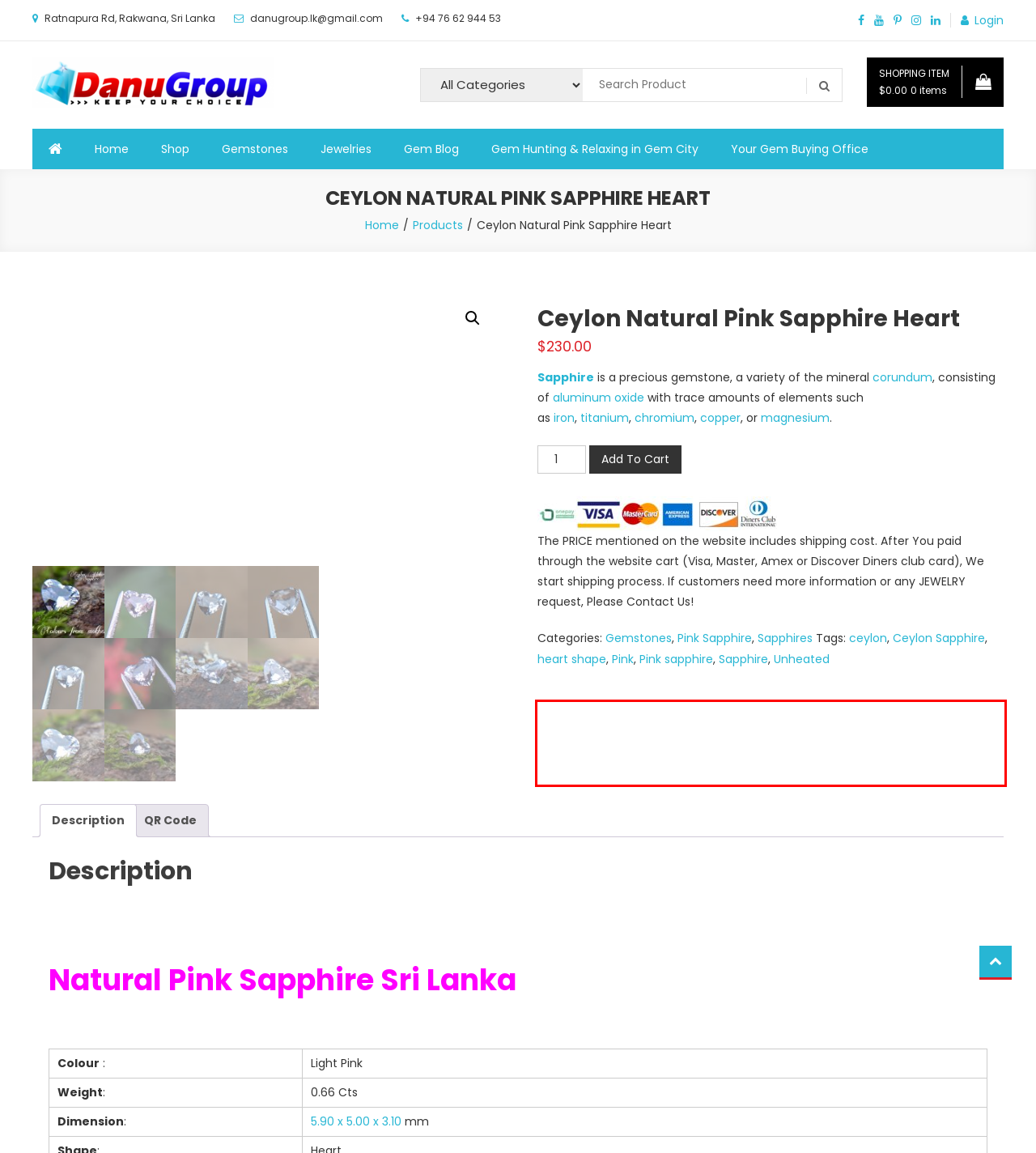Please perform OCR on the text within the red rectangle in the webpage screenshot and return the text content.

The PRICE mentioned on the website includes shipping cost. After You paid through the website cart (Visa, Master, Amex or Discover Diners club card), We start shipping process. If customers need more information or any JEWELRY request, Please Contact Us!